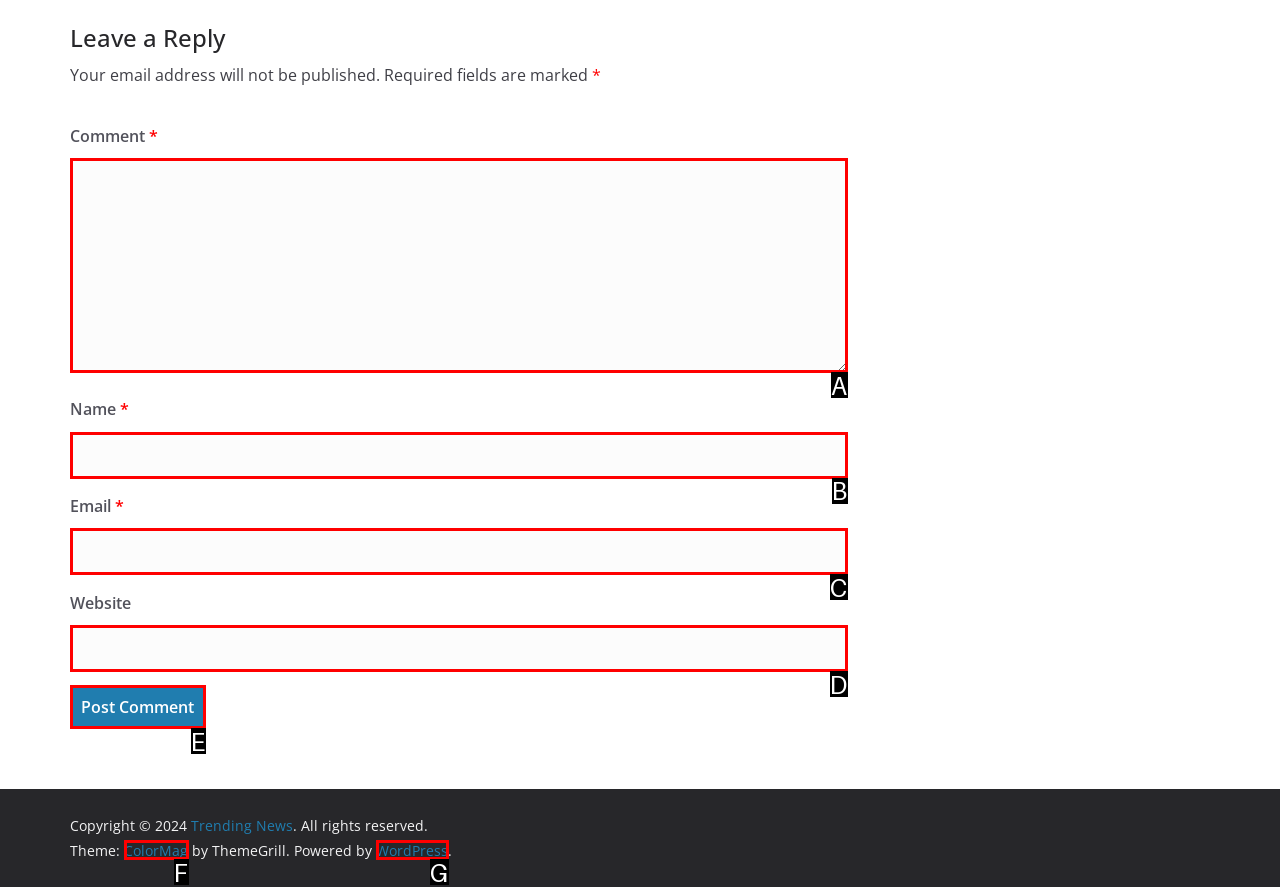Refer to the description: parent_node: Email * aria-describedby="email-notes" name="email" and choose the option that best fits. Provide the letter of that option directly from the options.

C